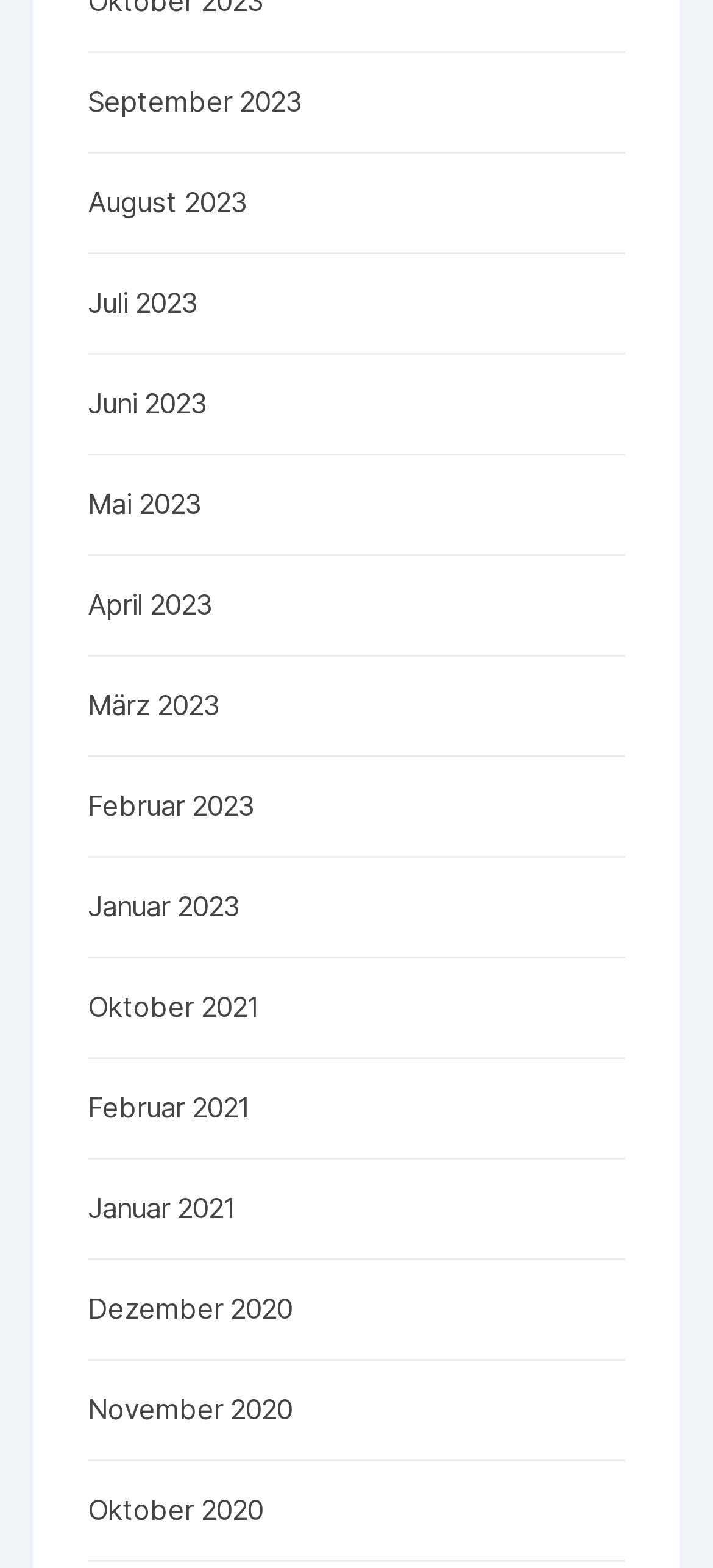Identify the bounding box of the HTML element described as: "Privacy policy".

None